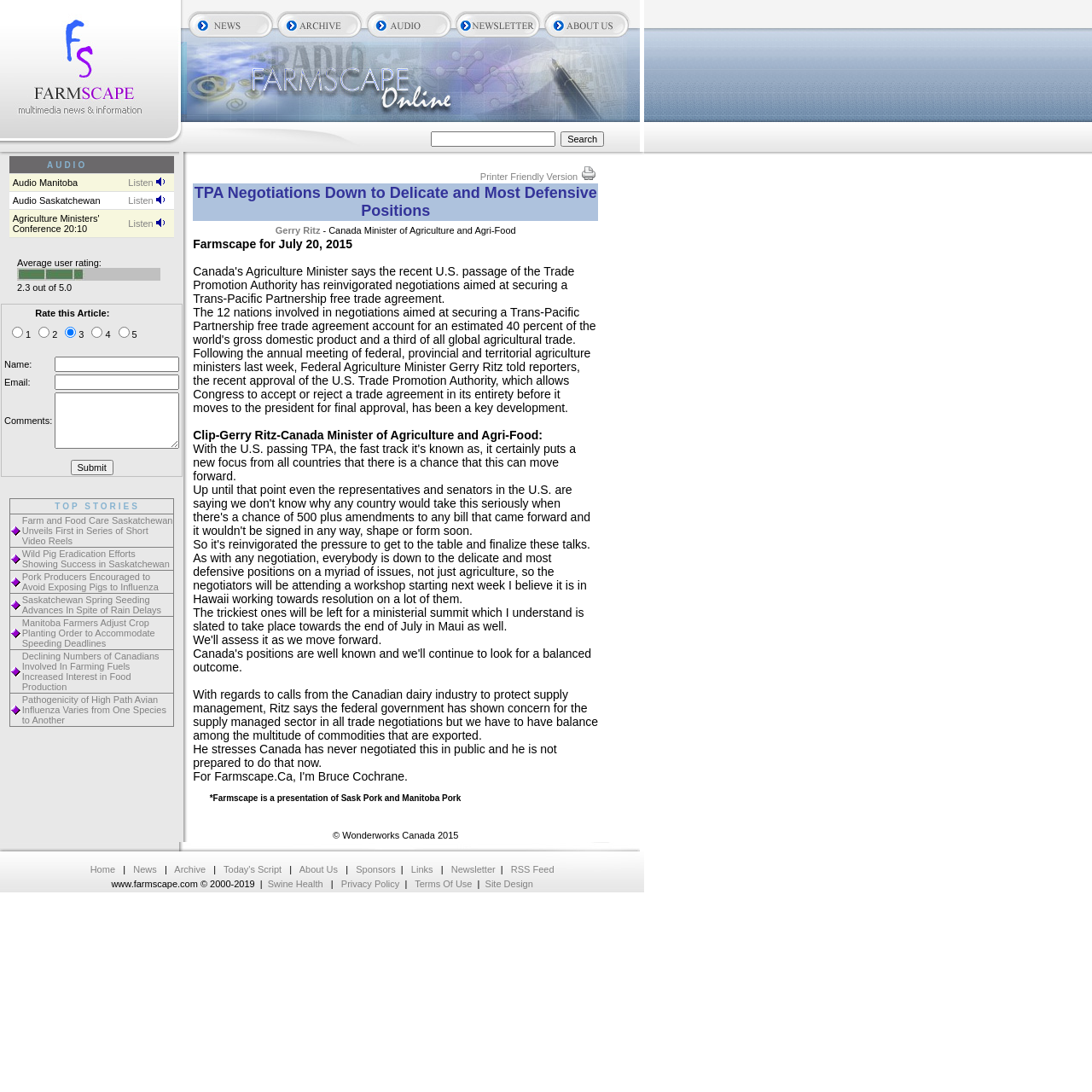Based on the element description Printer Friendly Version, identify the bounding box coordinates for the UI element. The coordinates should be in the format (top-left x, top-left y, bottom-right x, bottom-right y) and within the 0 to 1 range.

[0.44, 0.157, 0.547, 0.166]